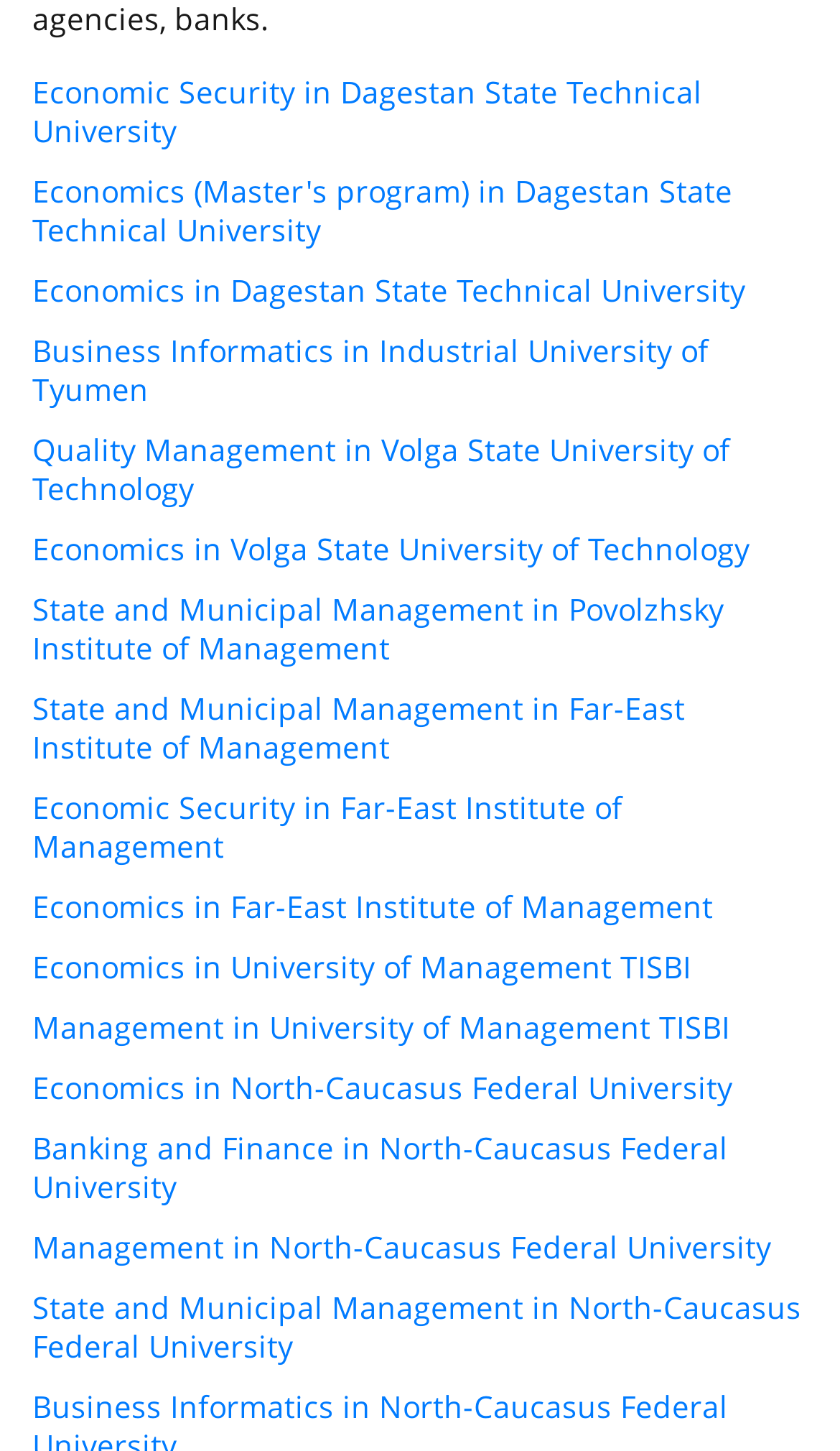What is the name of the first university program?
Identify the answer in the screenshot and reply with a single word or phrase.

Economic Security in Dagestan State Technical University